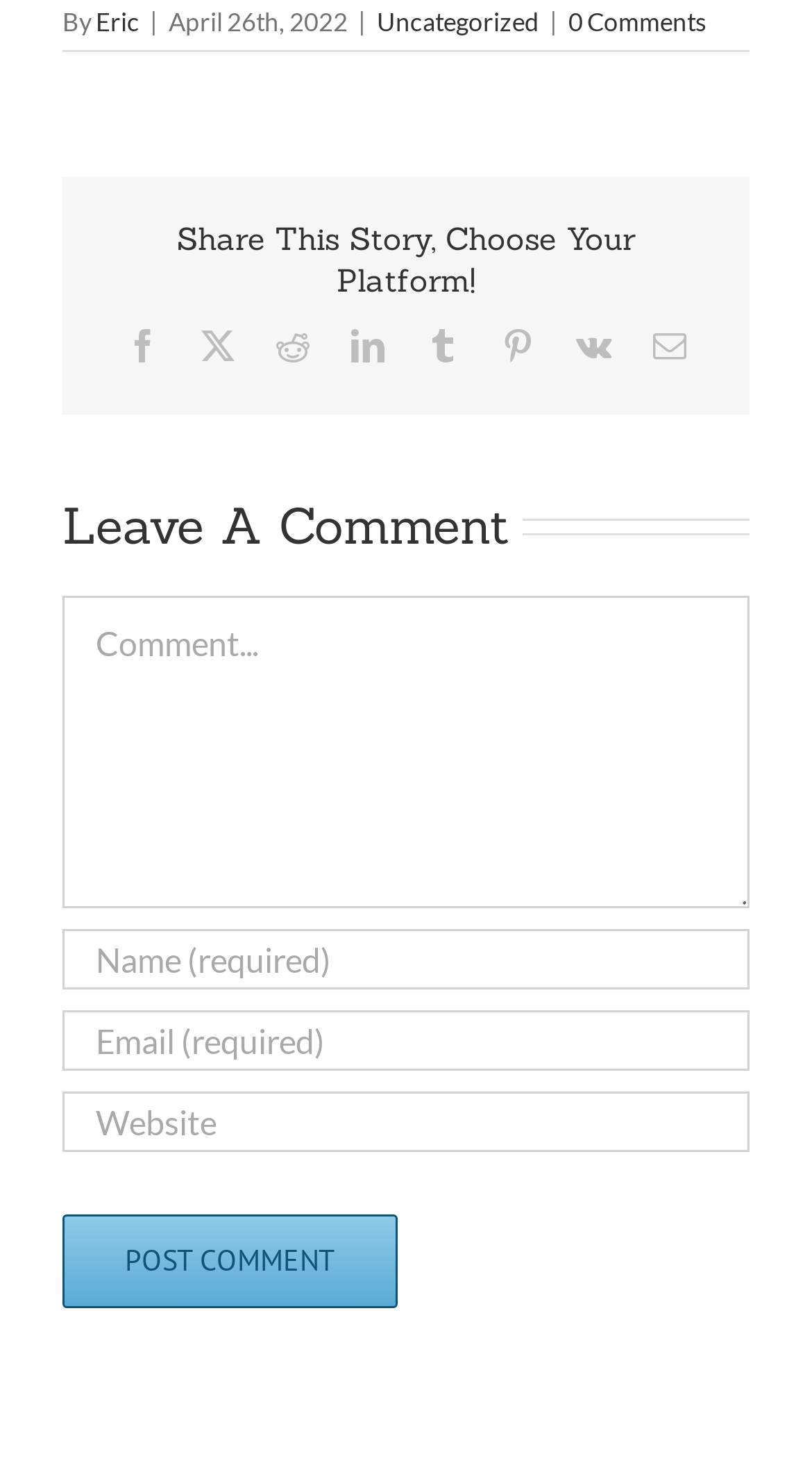Pinpoint the bounding box coordinates of the area that should be clicked to complete the following instruction: "Click the Post Comment button". The coordinates must be given as four float numbers between 0 and 1, i.e., [left, top, right, bottom].

[0.077, 0.83, 0.49, 0.894]